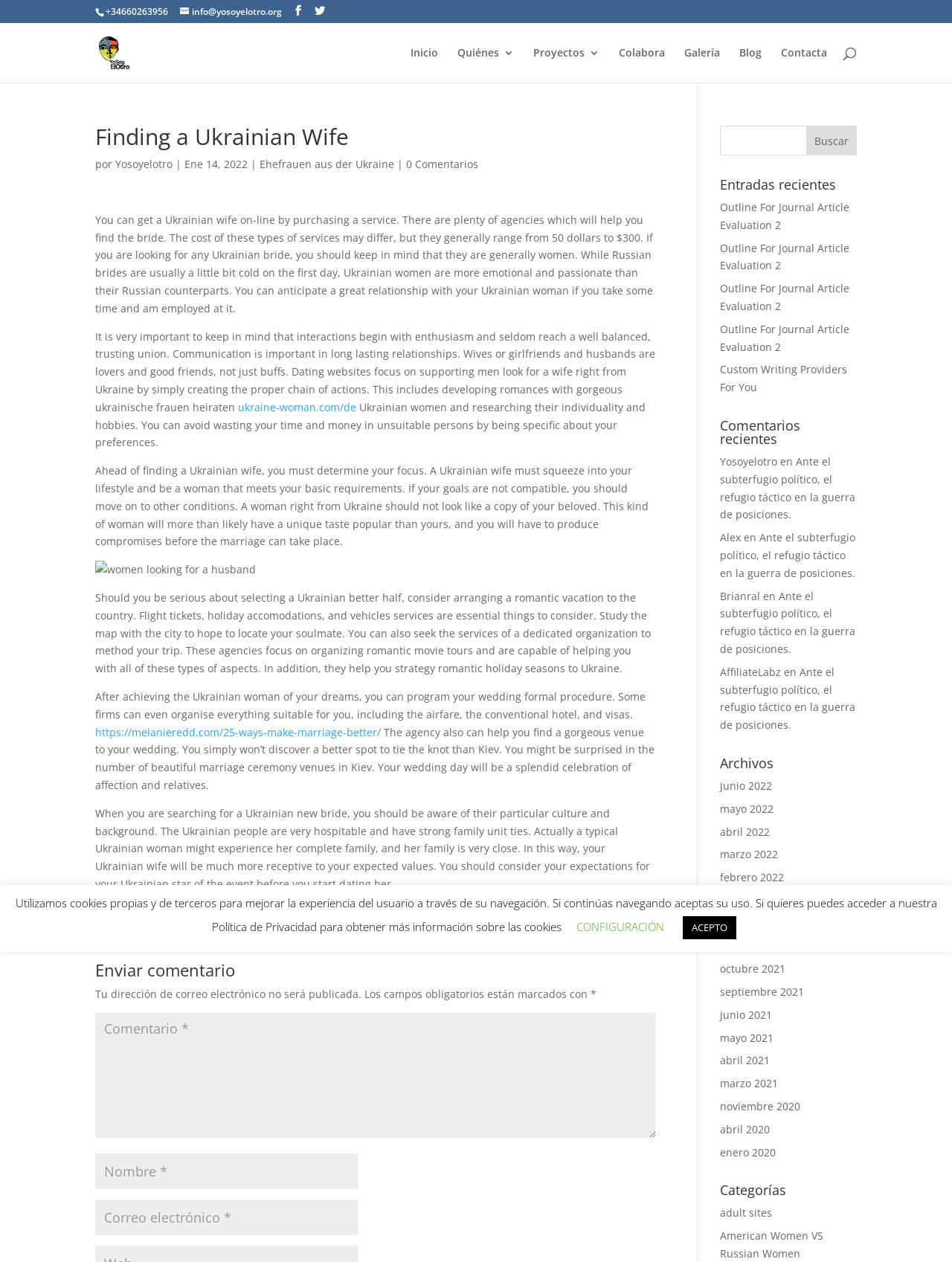Show the bounding box coordinates for the element that needs to be clicked to execute the following instruction: "click the phone number". Provide the coordinates in the form of four float numbers between 0 and 1, i.e., [left, top, right, bottom].

[0.111, 0.004, 0.177, 0.014]